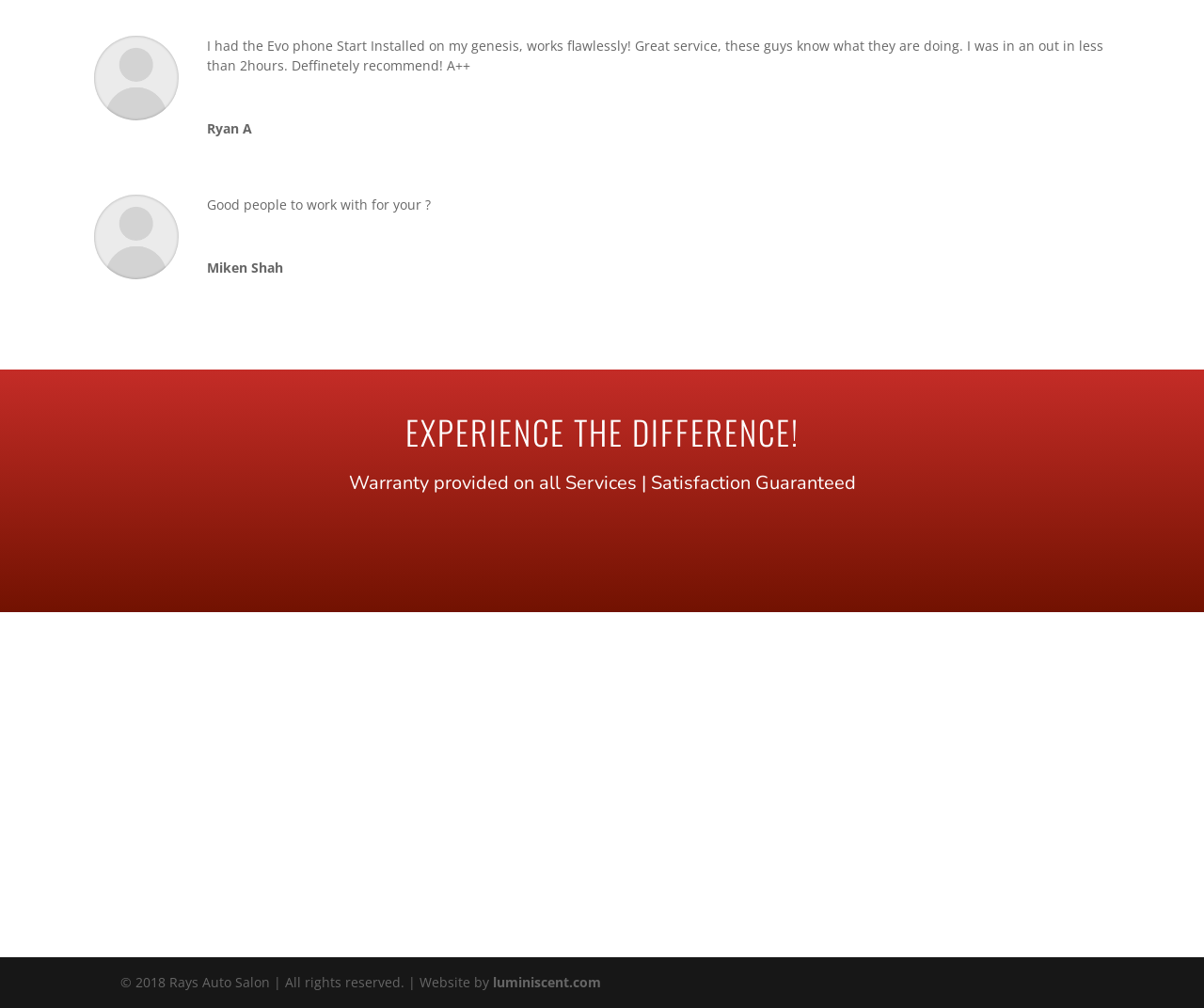Provide the bounding box coordinates for the area that should be clicked to complete the instruction: "Book an appointment".

[0.449, 0.525, 0.551, 0.57]